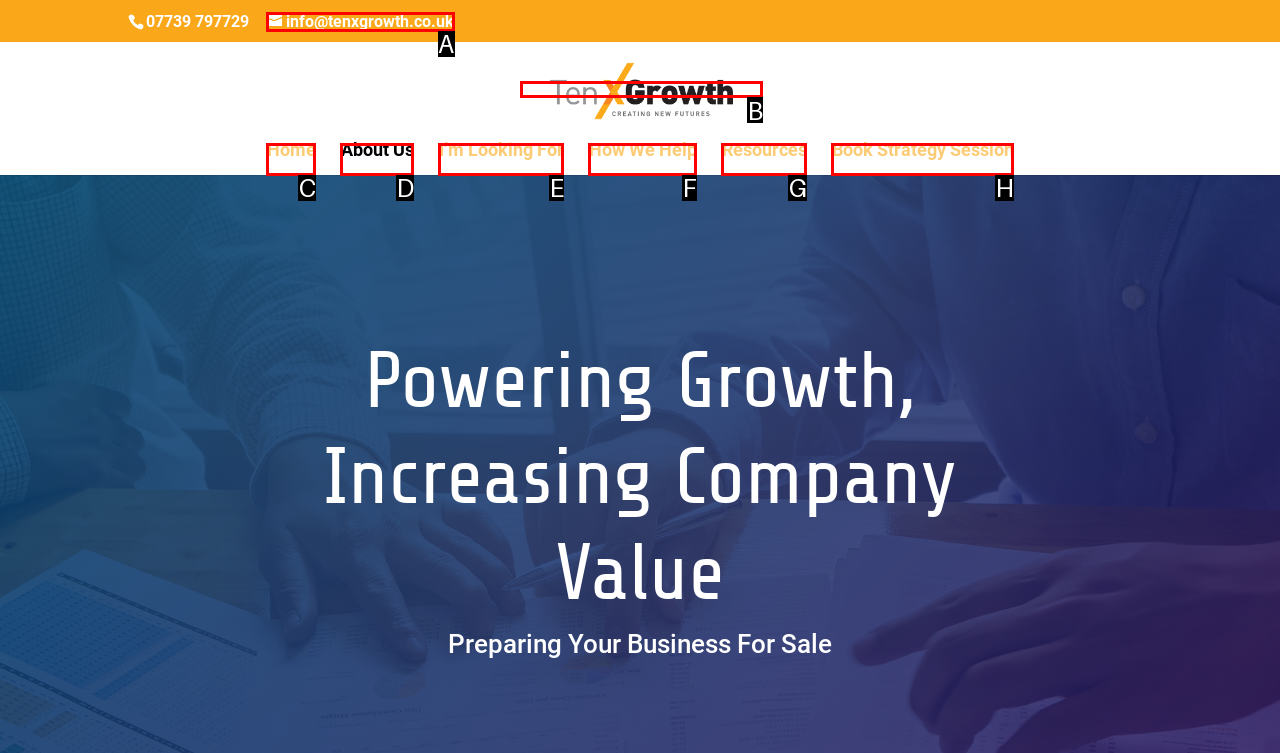From the provided choices, determine which option matches the description: name="q" placeholder="Suche nach...". Respond with the letter of the correct choice directly.

None